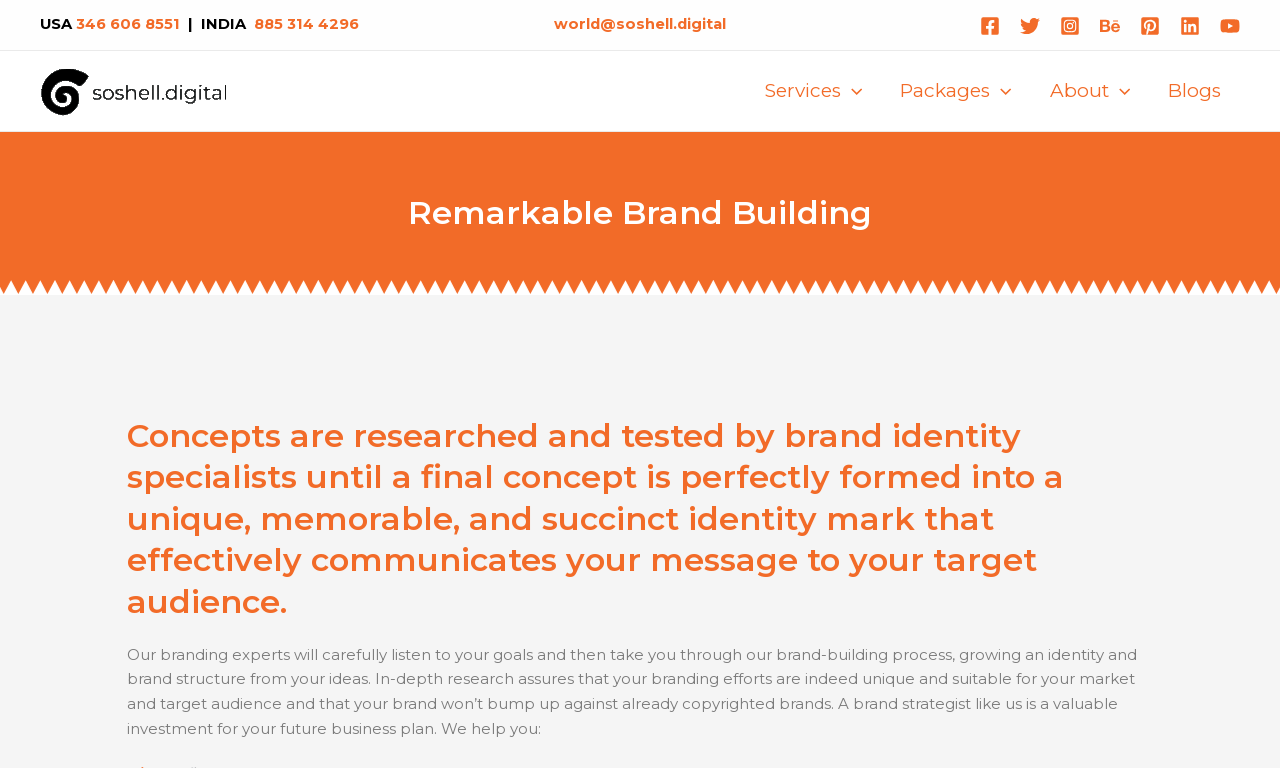Offer an in-depth caption of the entire webpage.

The webpage is about Remarkable Brand Building, a brand identity specialist company. At the top left corner, there is a section with contact information, including "USA" and a phone number "346 606 8551", followed by "INDIA" and another phone number "885 314 4296". Next to these, there is an email address "world@soshell.digital". 

On the top right corner, there are social media links, including Facebook, Twitter, Instagram, Behance, Pinterest, Linkedin, and YouTube, each represented by an icon. 

Below the contact information, there is a logo of Soshell Digital, accompanied by a navigation menu with links to "Services", "Packages", "About", and "Blogs". The navigation menu has a toggle button for each section, which can be expanded to show more options.

The main content of the webpage is about the brand building process, with a heading "Remarkable Brand Building" and a subheading that explains the process of researching and testing concepts to create a unique and memorable brand identity. The text continues to describe the services offered by the company, including in-depth research to ensure uniqueness and suitability for the target audience, and how a brand strategist can be a valuable investment for a business plan.